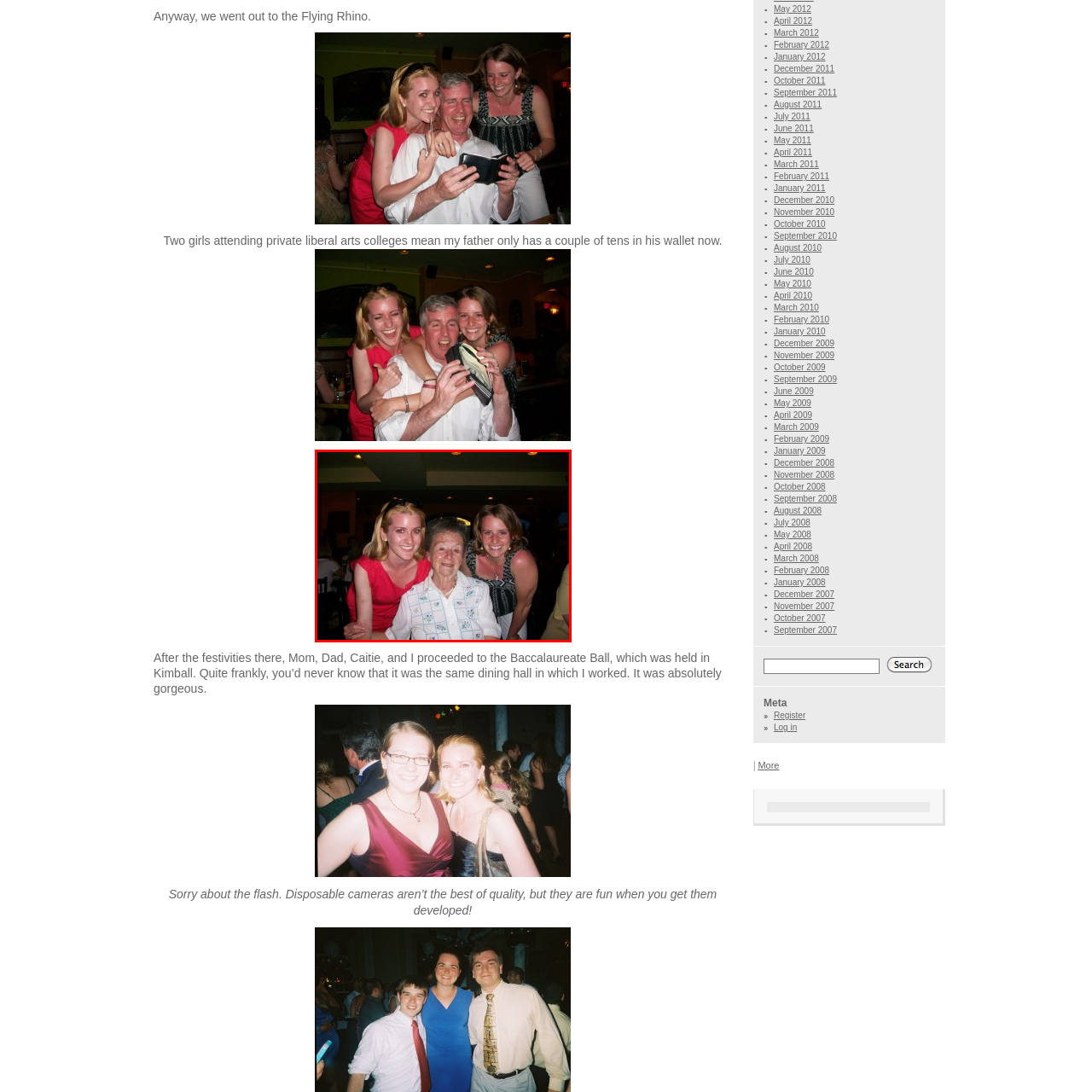Create a detailed narrative of the image inside the red-lined box.

In this heartwarming photograph, two young women are joyfully posing alongside an elderly lady, who sits gracefully between them. The setting appears to be a lively dining venue, with a warm and inviting atmosphere evidenced by the soft lighting and the presence of other patrons in the background. 

The woman on the left, wearing a vibrant red dress, beams with a bright smile, showcasing a sense of happiness and connection. The lady in the middle, adorned in a white blouse with a delicate floral pattern, looks content and engaged, certainly enjoying this cherished moment with her companions. On the right, the woman dressed in a patterned top mirrors the joyful expressions of her friends, contributing to the overall sense of celebration and warmth captured in this scenario.

This image beautifully encapsulates a special family gathering or celebration, likely filled with shared stories and laughter, highlighting the importance of relationships across generations.